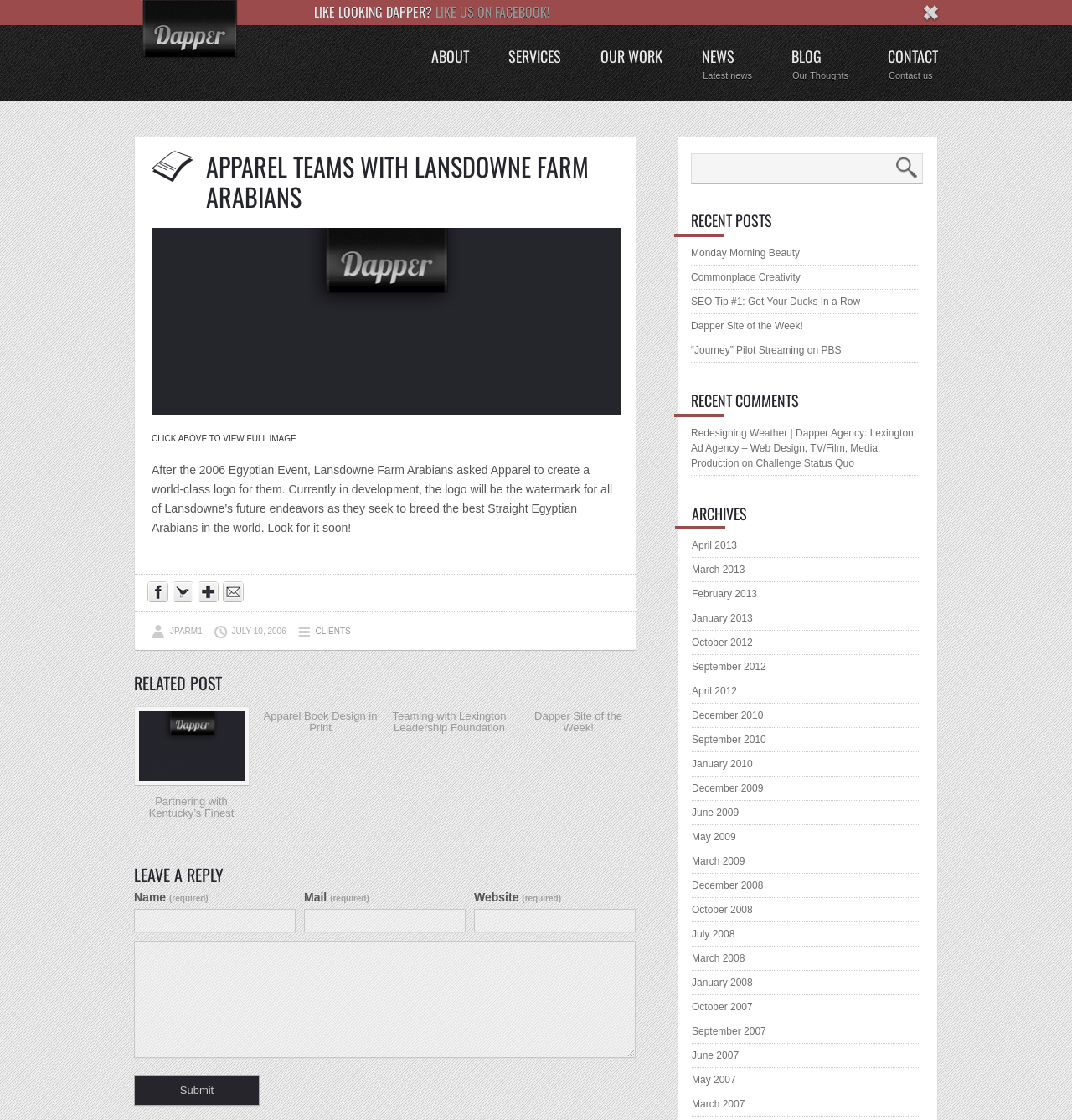Can you give a detailed response to the following question using the information from the image? What is the purpose of the logo created for Lansdowne Farm Arabians?

According to the text 'After the 2006 Egyptian Event, Lansdowne Farm Arabians asked Apparel to create a world-class logo for them. Currently in development, the logo will be the watermark for all of Lansdowne’s future endeavors as they seek to breed the best Straight Egyptian Arabians in the world.', the purpose of the logo is to serve as a watermark for Lansdowne Farm Arabians' future endeavors.